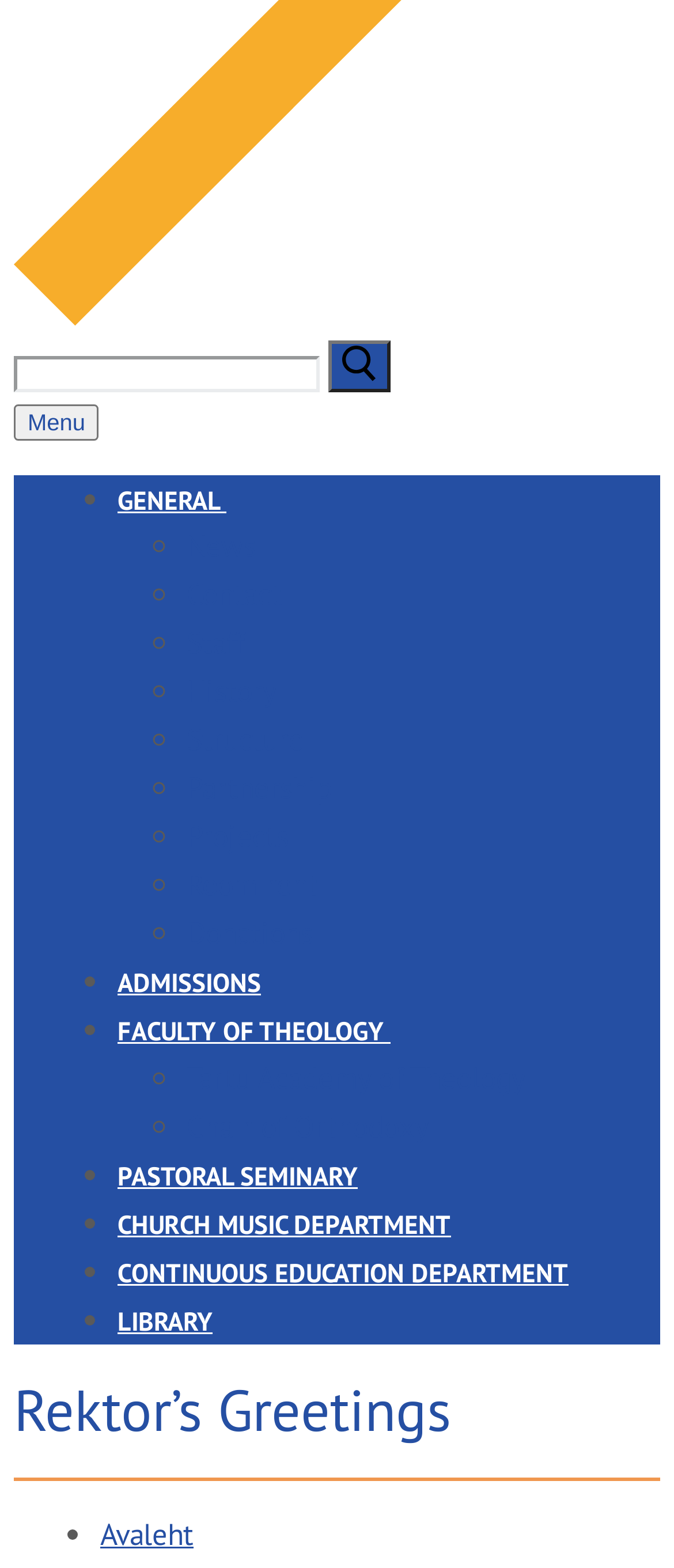What is the navigation menu icon?
Answer the question in as much detail as possible.

The navigation menu icon is located at the top left of the webpage, with a label 'Menu'. This icon is likely to toggle the navigation menu, which contains links to various sections of the website.